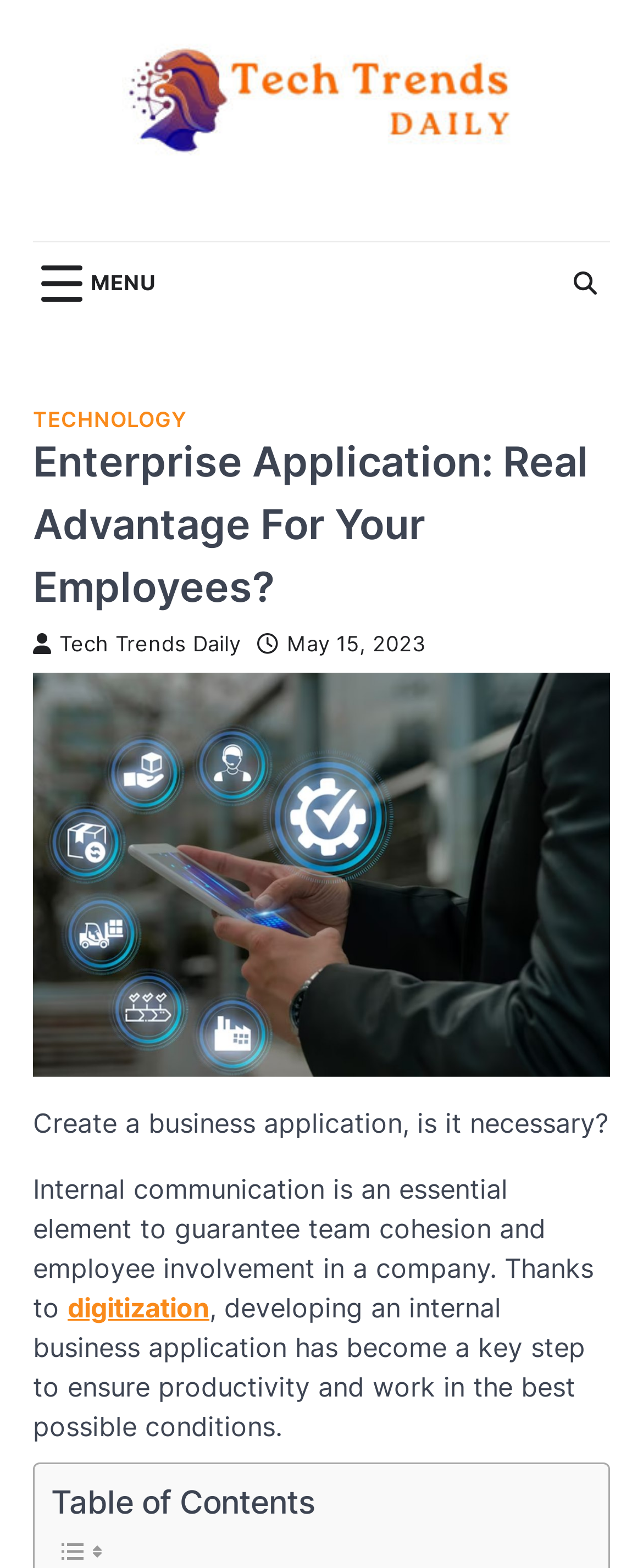Using the given element description, provide the bounding box coordinates (top-left x, top-left y, bottom-right x, bottom-right y) for the corresponding UI element in the screenshot: title="Colonialism or Religious War?"

None